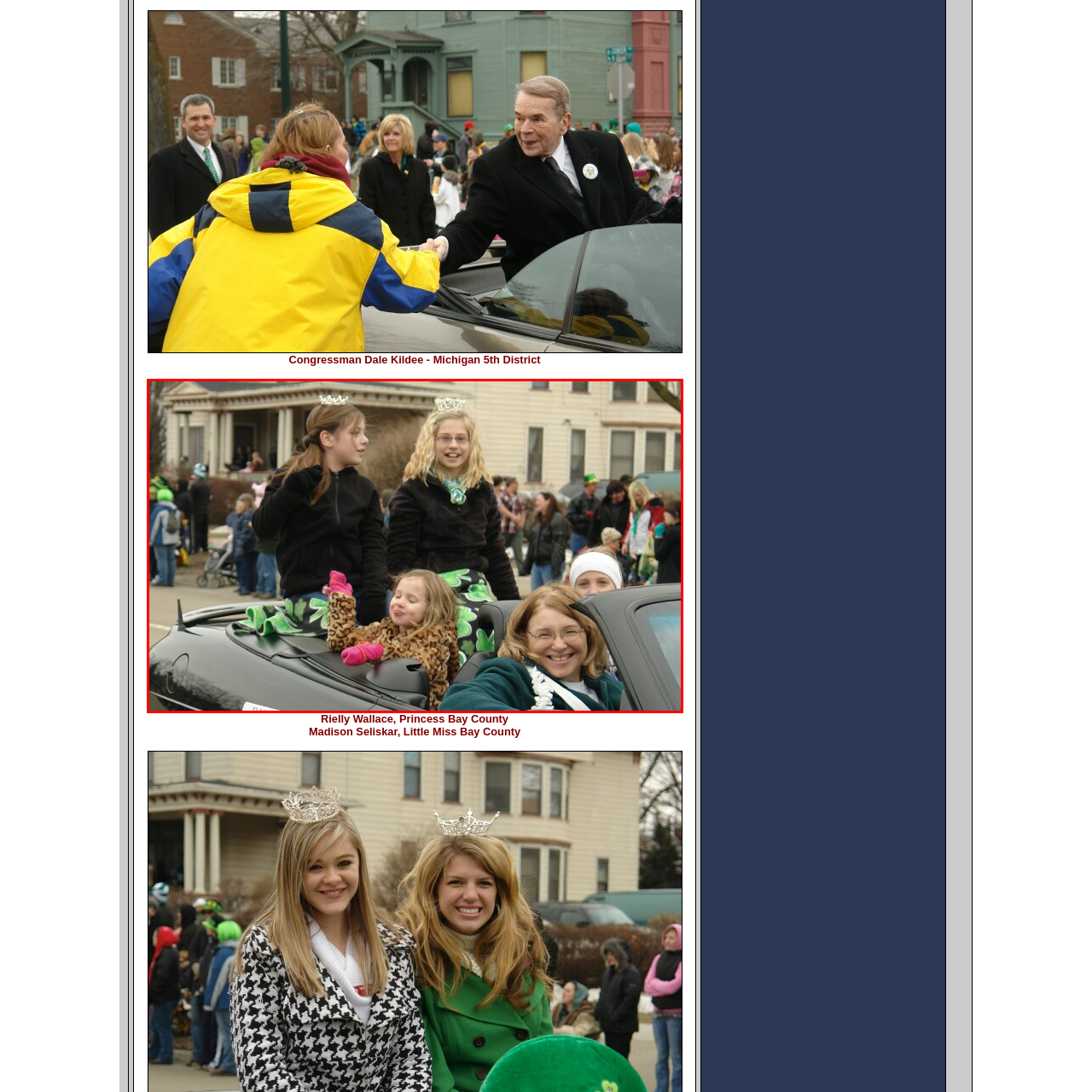Explain what is happening in the image inside the red outline in great detail.

The image captures a lively moment during a parade, featuring several young girls dressed in festive attire. Two girls, wearing crowns, are perched on the back of a convertible, joyfully engaging with the crowd. The girl on the left wears a black jacket and has her hand raised, signaling excitement, while the other girl, with long blond hair, is beaming and wearing a green scarf paired with a black jacket. Seated between them is a younger girl wearing a brown, fuzzy coat and striking a playful pose, sticking her tongue out and showing a cheeky expression. In the foreground, a woman with brown hair, smiling warmly, is in the driver's seat, embodying a spirited and welcoming atmosphere. The background reveals a gathering crowd, hinting at a cheerful community event, typical of festive parades.